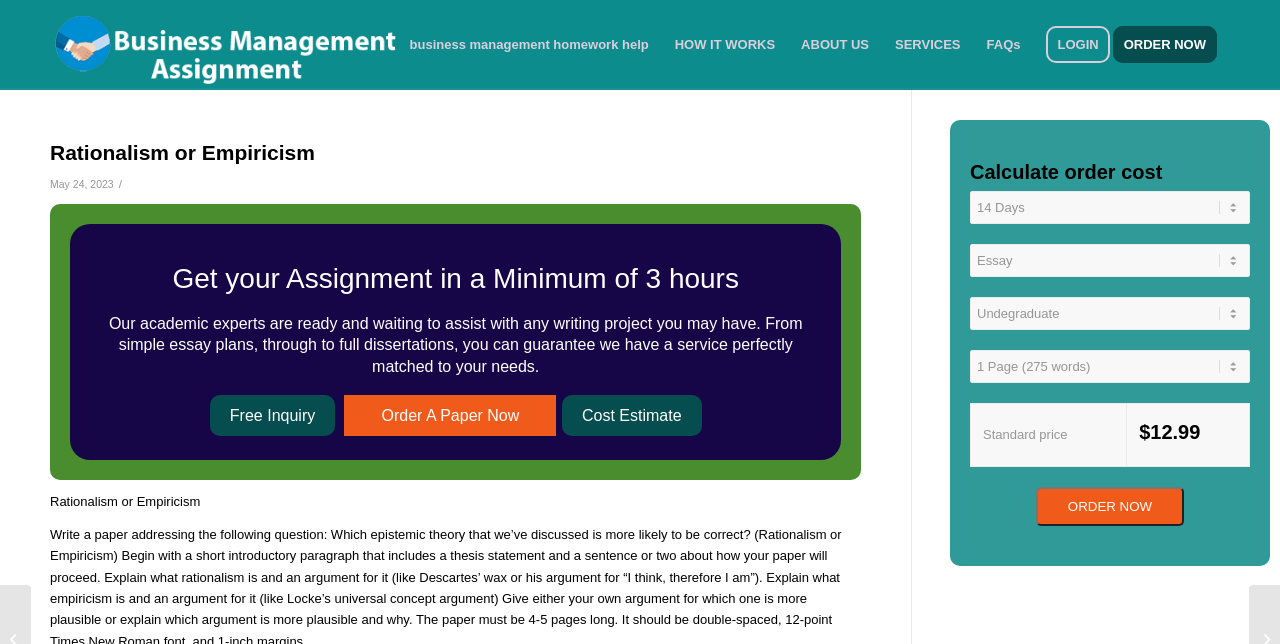Determine the bounding box coordinates of the region I should click to achieve the following instruction: "Order now". Ensure the bounding box coordinates are four float numbers between 0 and 1, i.e., [left, top, right, bottom].

[0.809, 0.655, 0.902, 0.719]